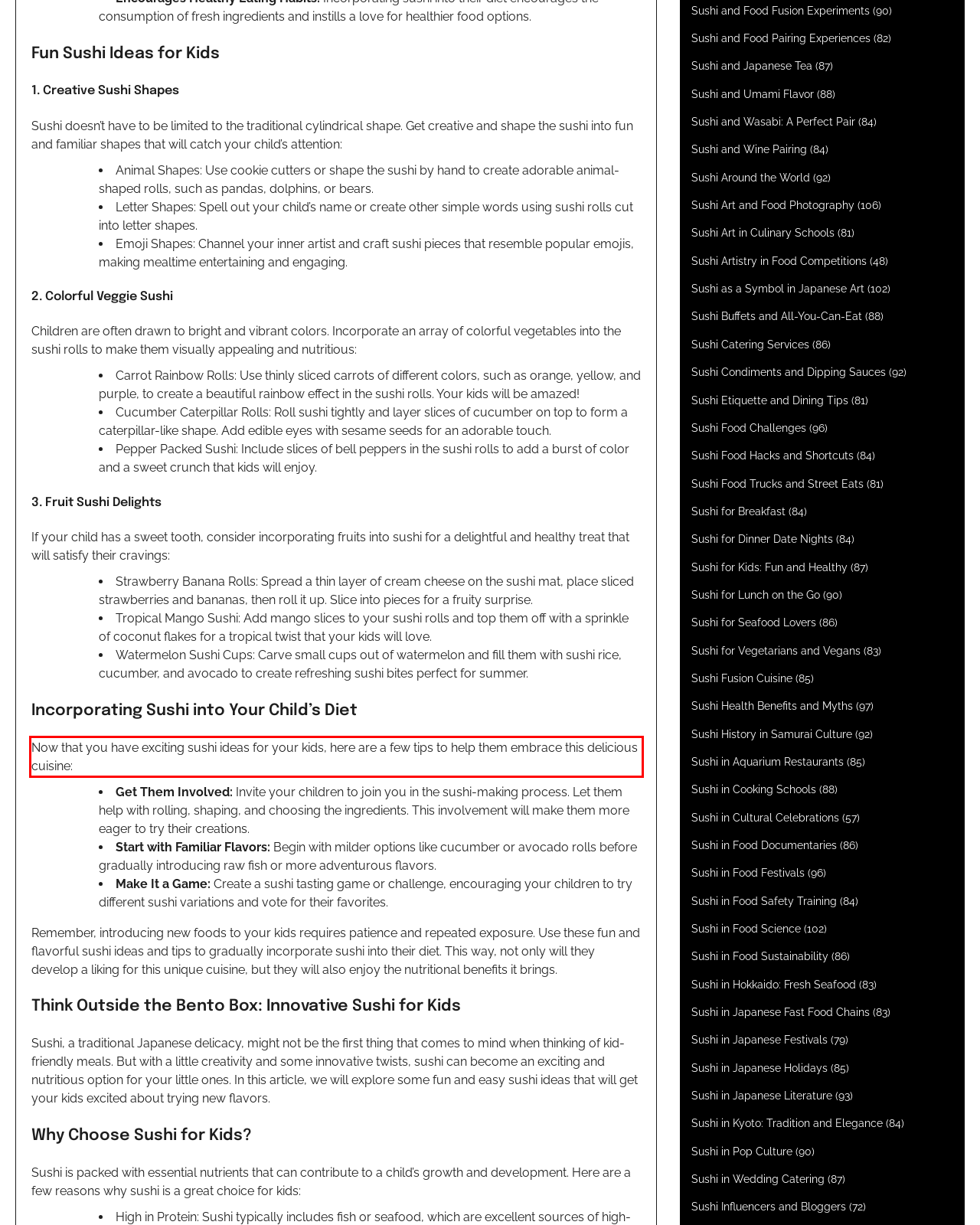Given a webpage screenshot, locate the red bounding box and extract the text content found inside it.

Now that you have exciting sushi ideas for your kids, here are a few tips to help them embrace this delicious cuisine: